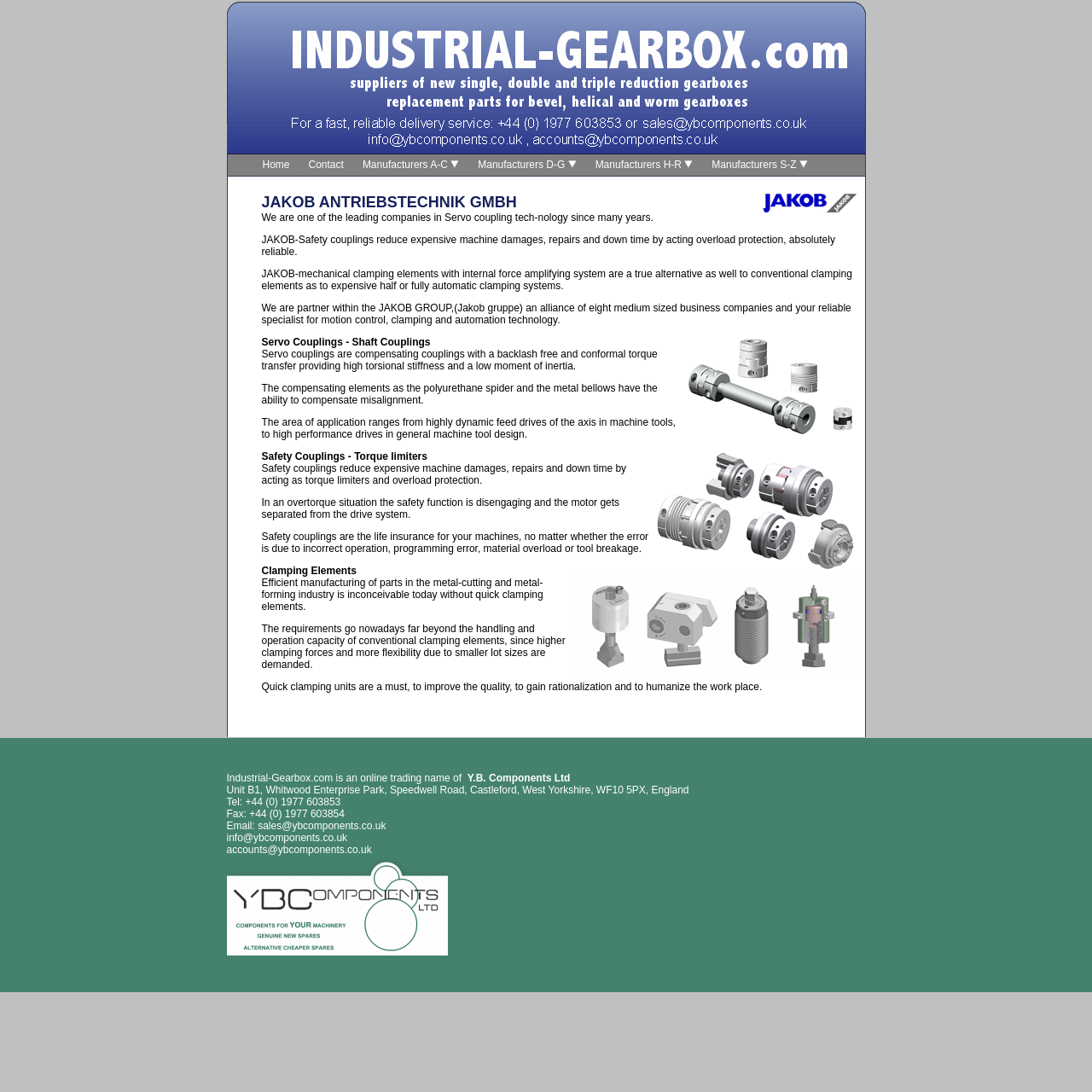Using the provided description: ">Manufacturers H-R", find the bounding box coordinates of the corresponding UI element. The output should be four float numbers between 0 and 1, in the format [left, top, right, bottom].

[0.537, 0.142, 0.642, 0.159]